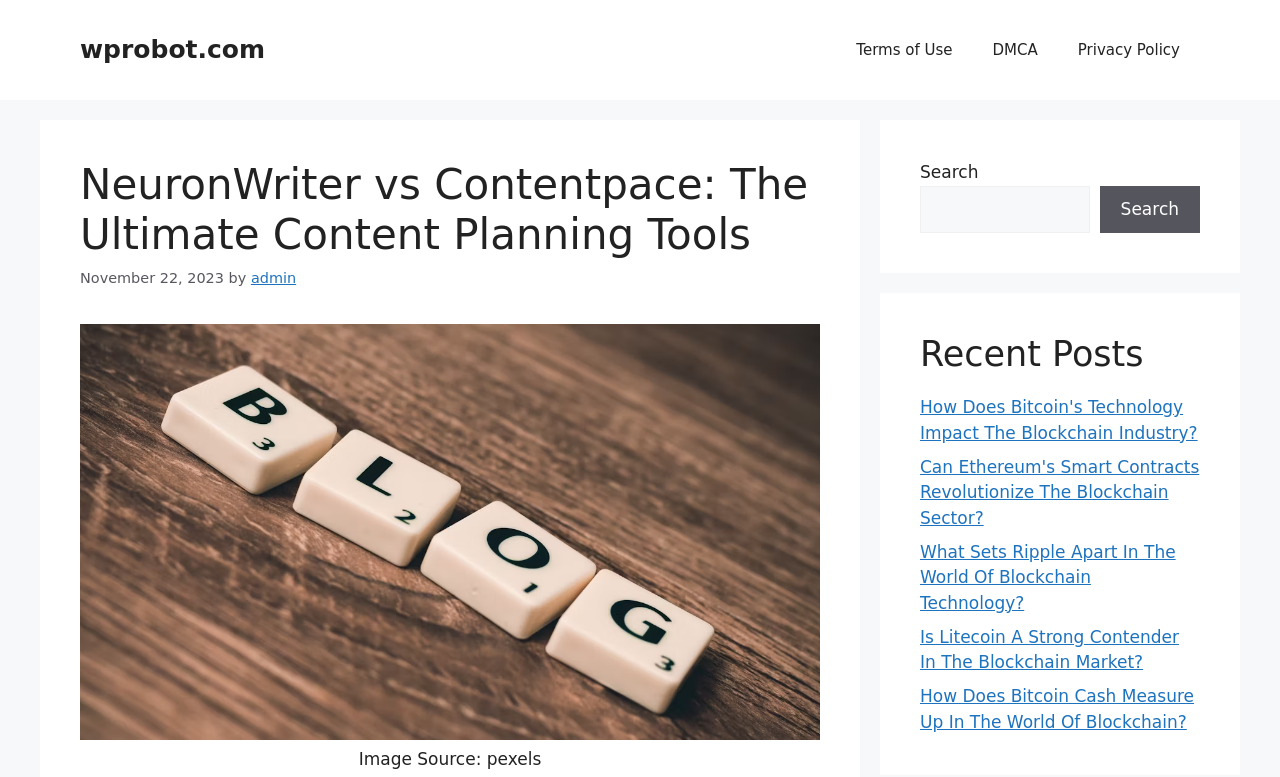Specify the bounding box coordinates of the area that needs to be clicked to achieve the following instruction: "Search for content".

[0.719, 0.239, 0.851, 0.3]